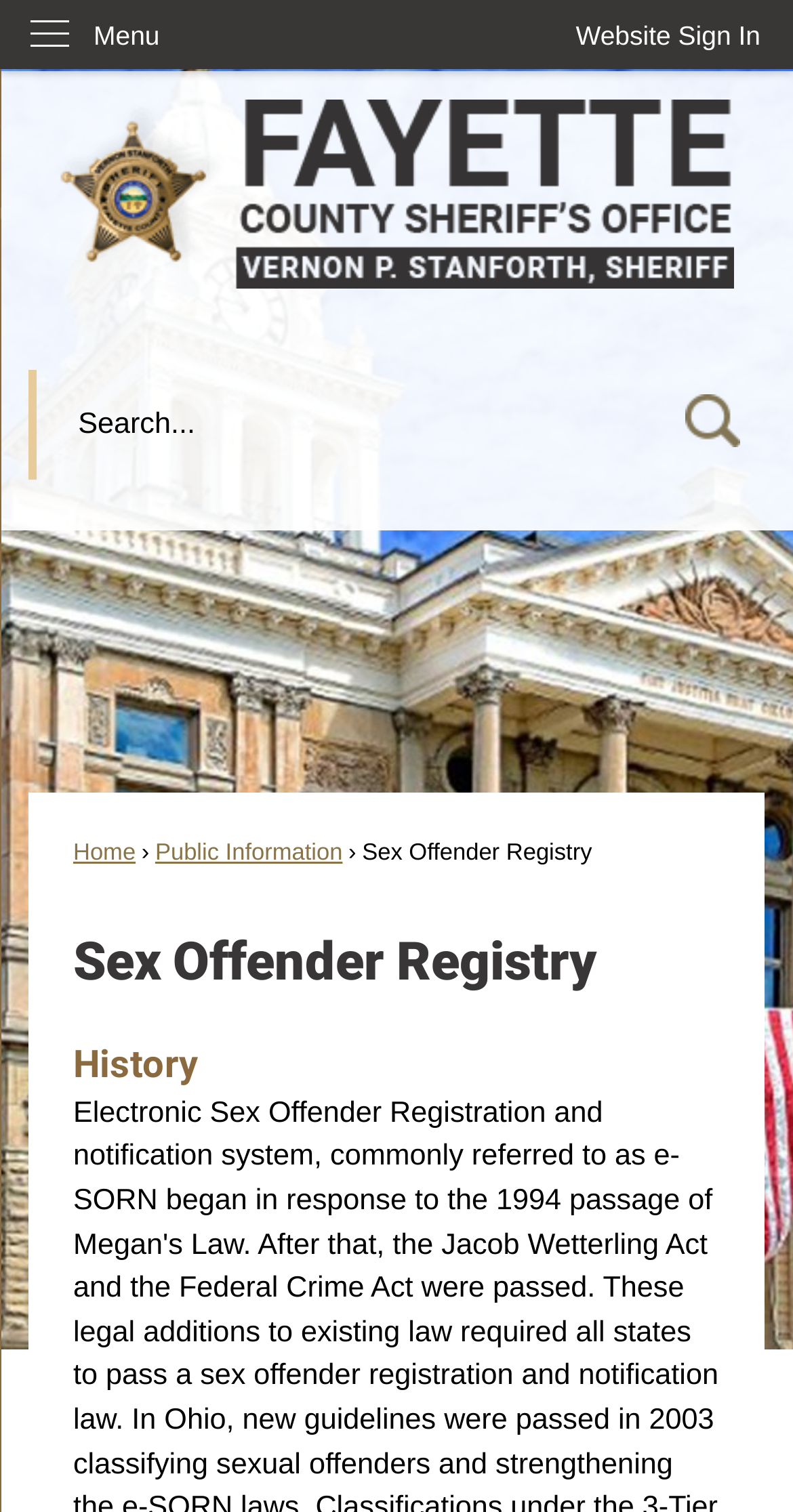Identify and provide the main heading of the webpage.

Sex Offender Registry